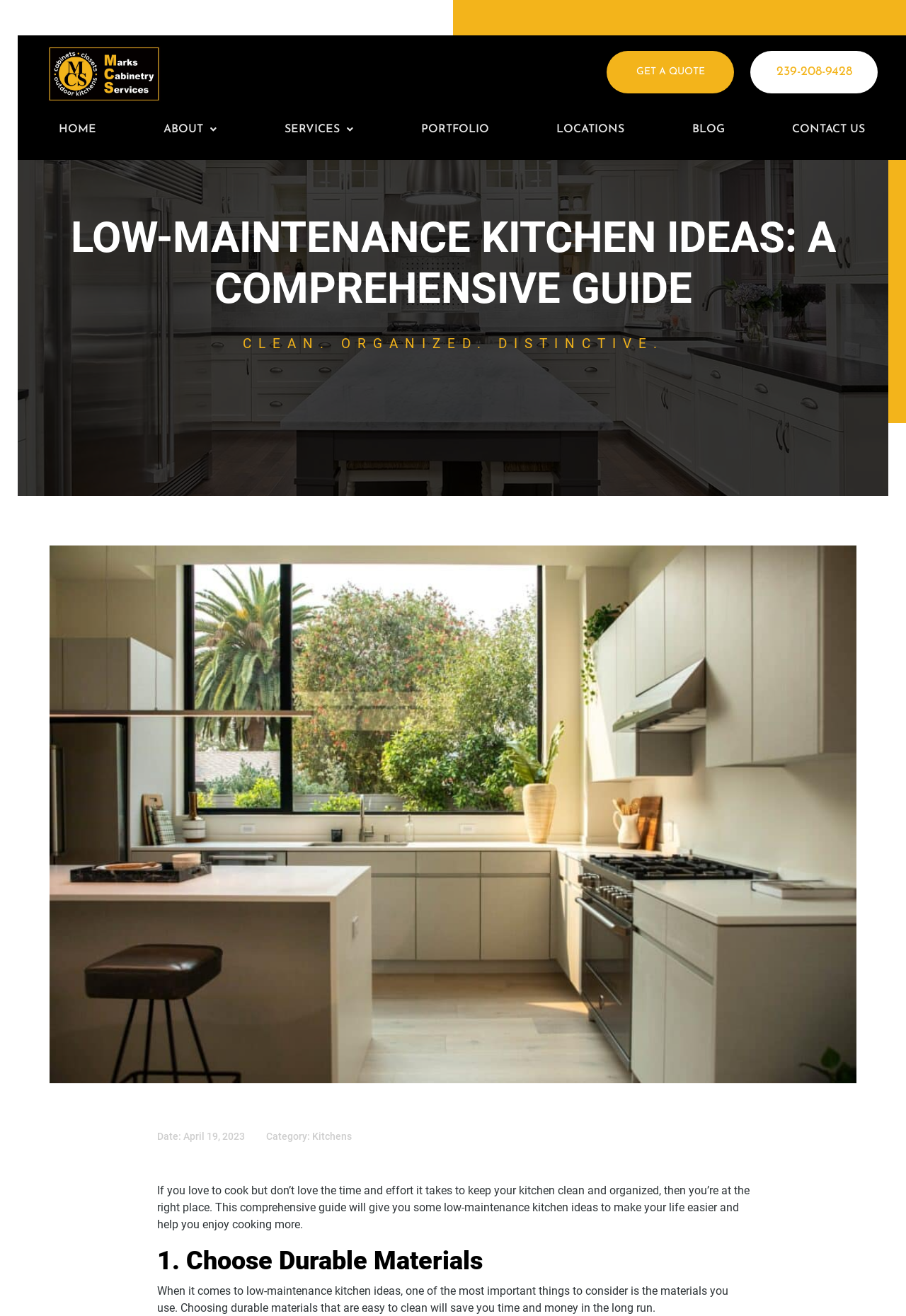What is the purpose of choosing durable materials?
Give a thorough and detailed response to the question.

According to the webpage, choosing durable materials can save time and money in the long run, as they are easy to clean and maintain.